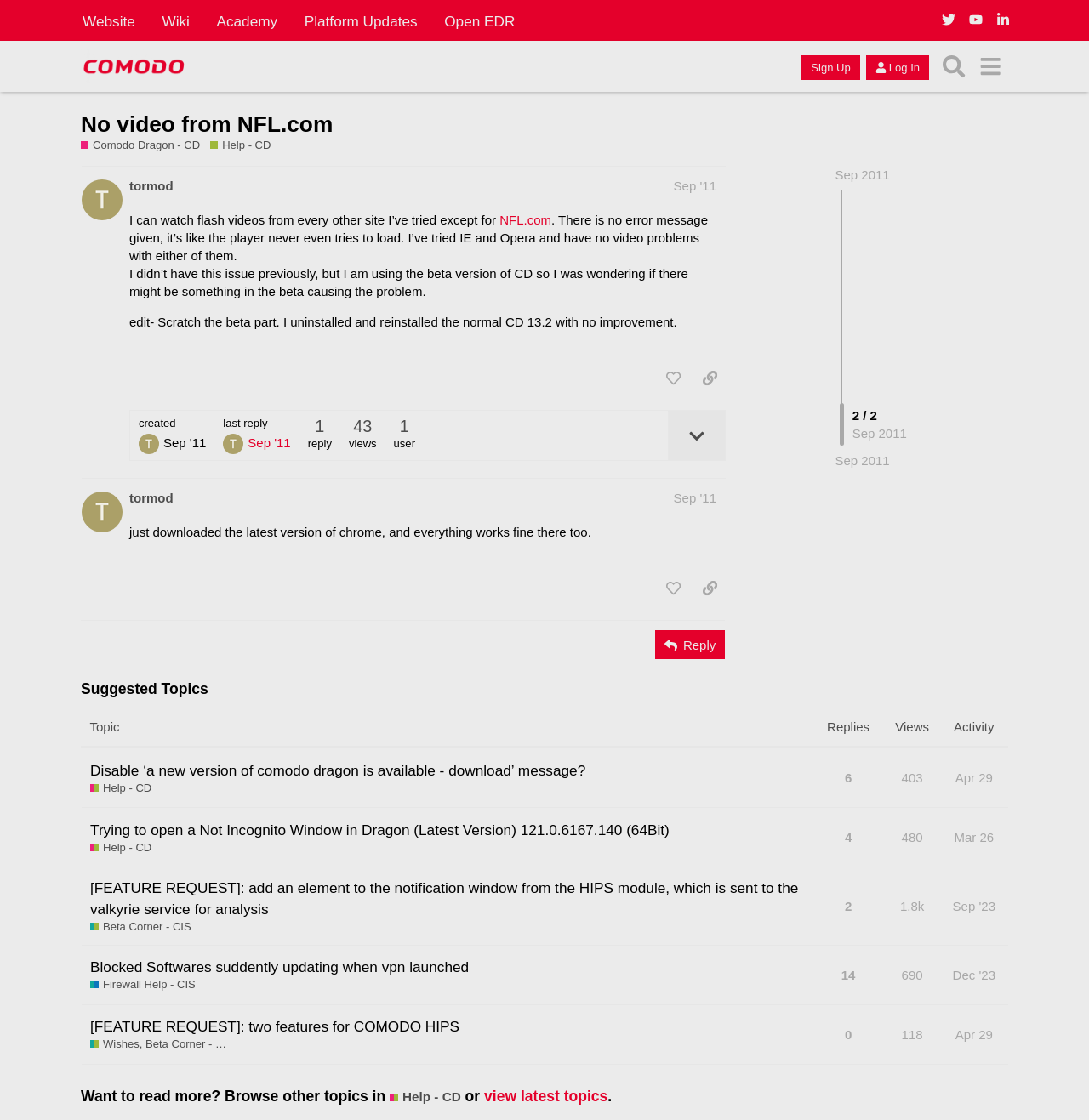Please identify the coordinates of the bounding box that should be clicked to fulfill this instruction: "View the topic 'Disable ‘a new version of comodo dragon is available - download’ message?'".

[0.075, 0.667, 0.75, 0.721]